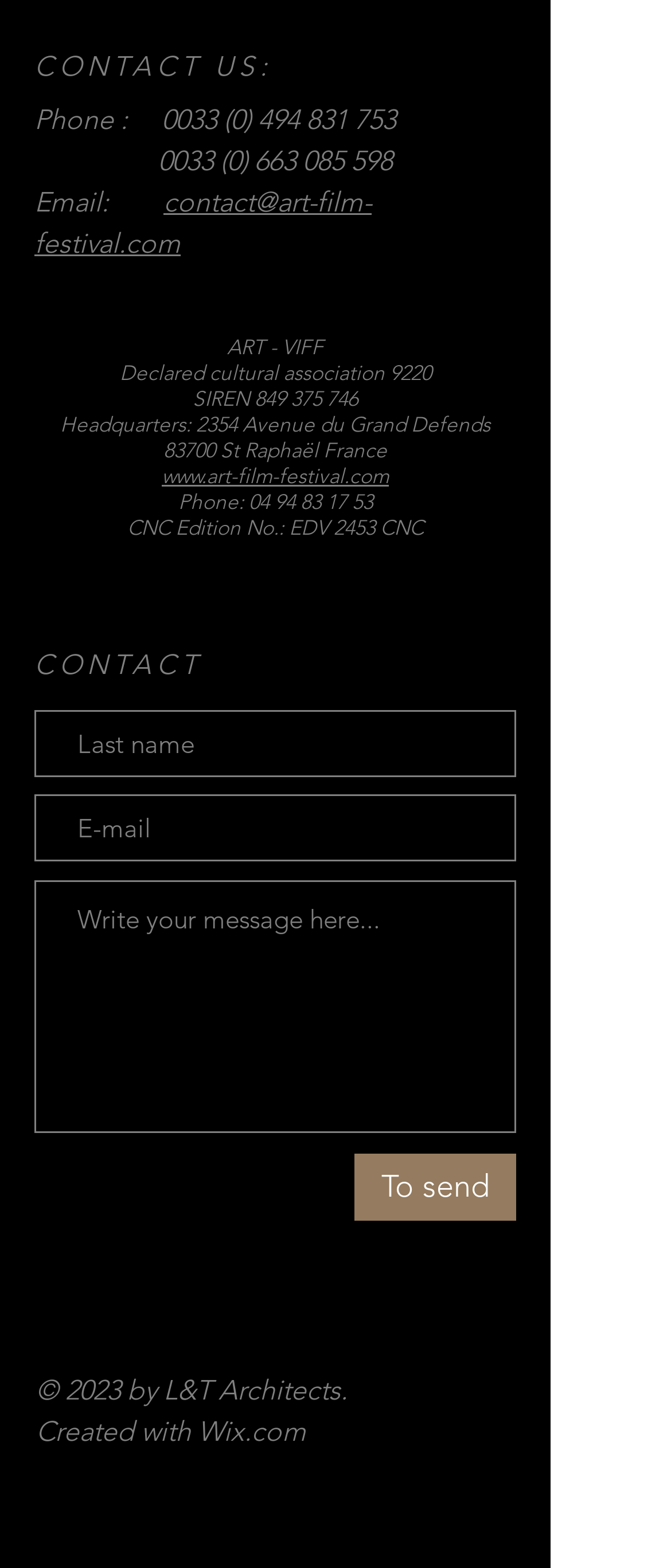What is the website of ART - VIFF?
Examine the webpage screenshot and provide an in-depth answer to the question.

The website of ART - VIFF can be found in the 'CONTACT US' section, where it is listed as a link 'www.art-film-festival.com'.